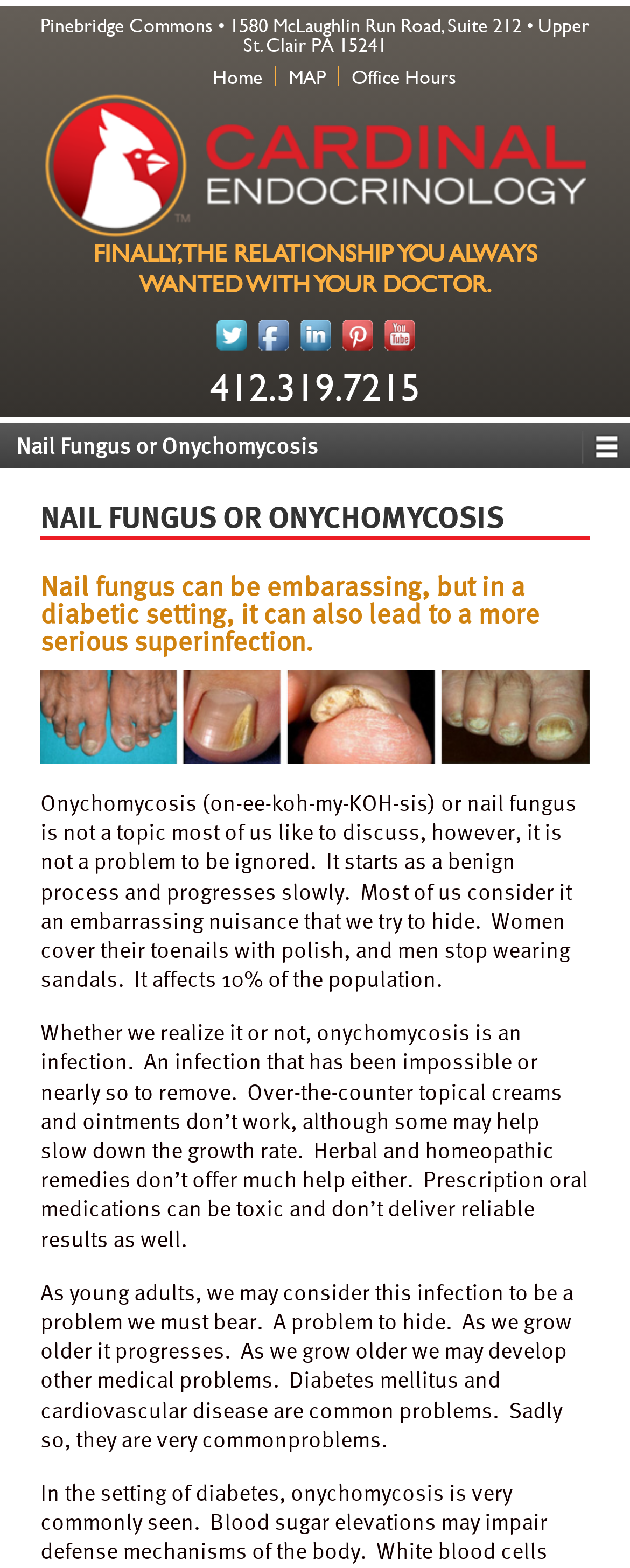What is the phone number of Cardinal Endocrinology?
Give a detailed and exhaustive answer to the question.

I found the phone number by looking at the static text element with the bounding box coordinates [0.333, 0.228, 0.667, 0.263] which contains the phone number.